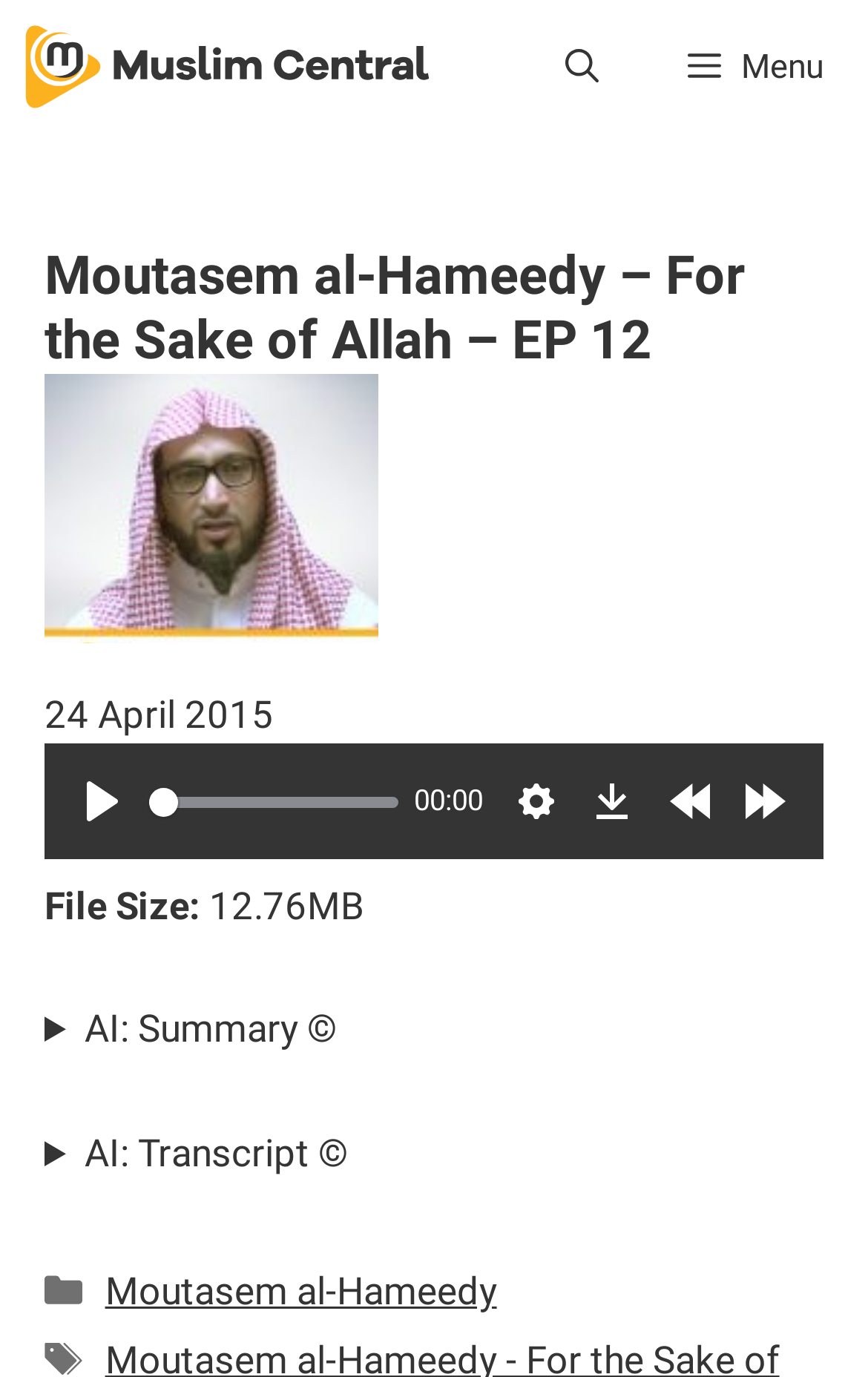Provide a brief response using a word or short phrase to this question:
What is the purpose of the button with the icon 'Rewind 10s'?

To rewind the audio by 10 seconds